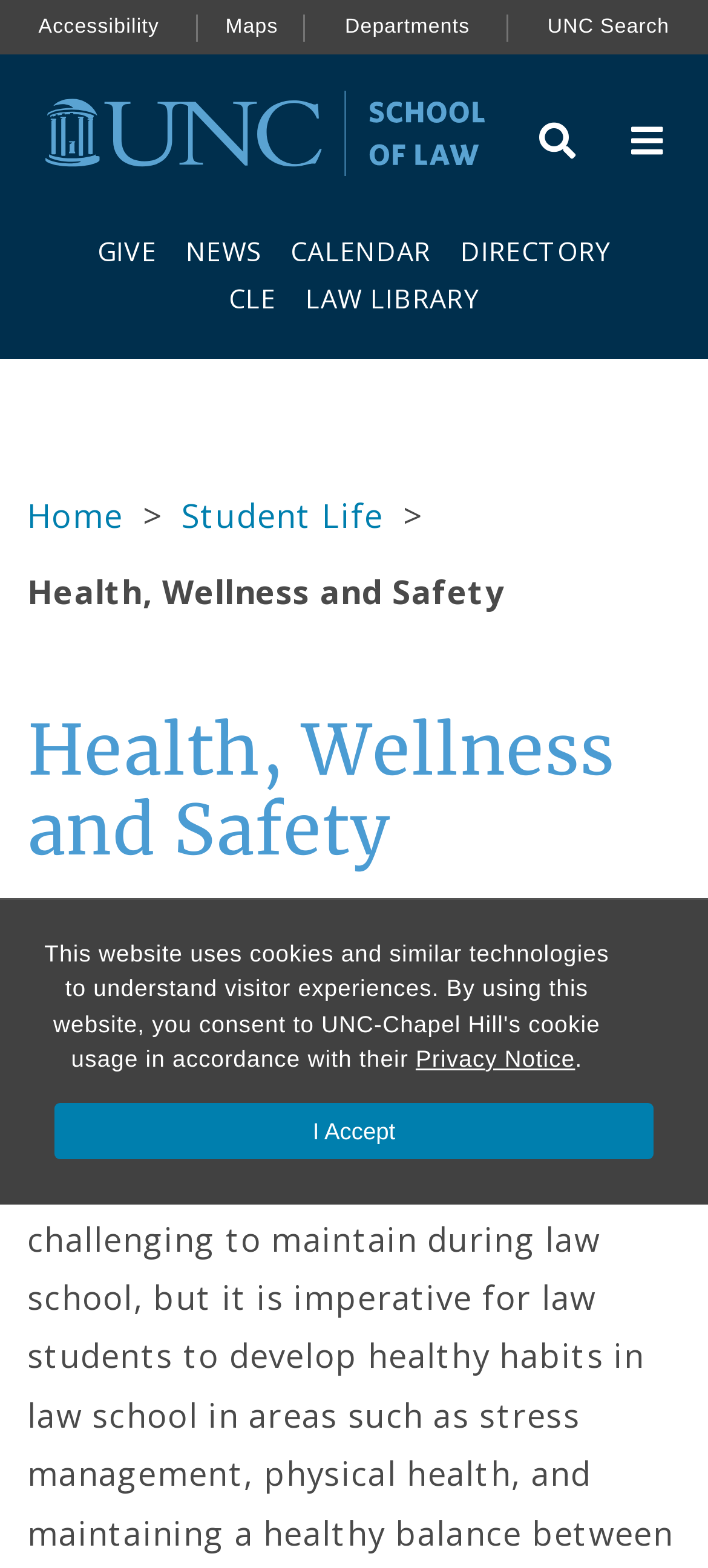Give a short answer using one word or phrase for the question:
What is the text on the button in the cookie consent banner?

I Accept